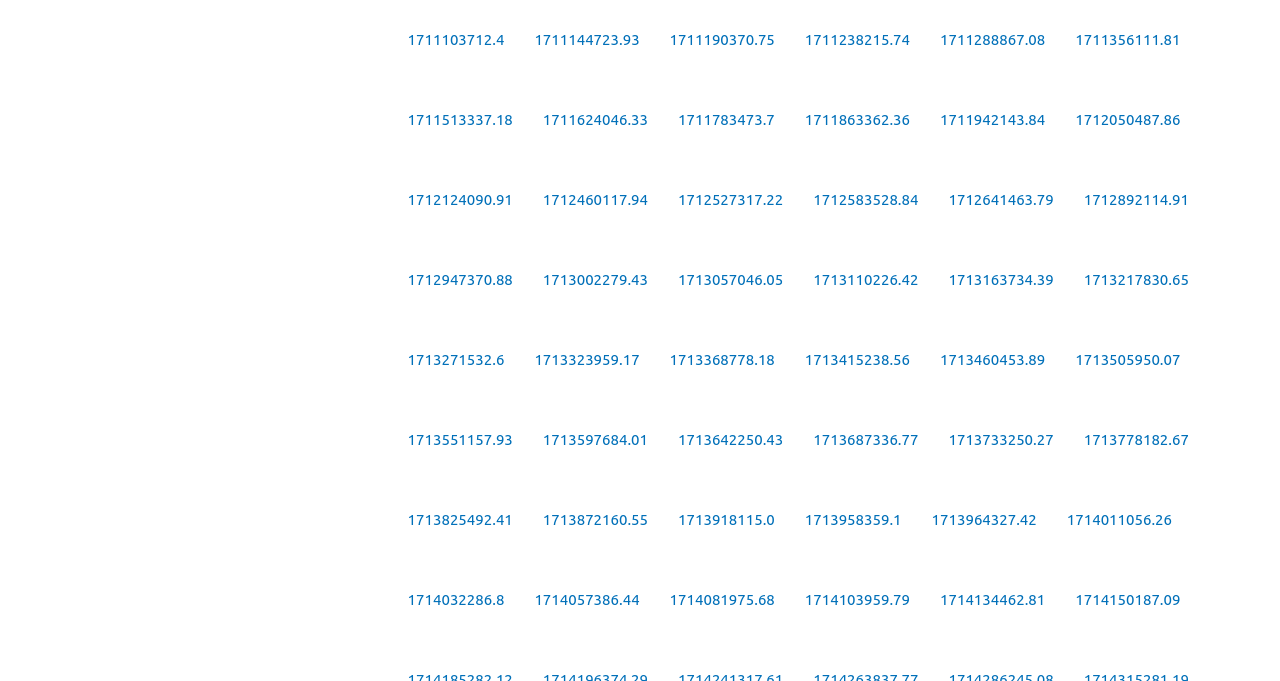What is the vertical position of the first link?
Based on the image, provide a one-word or brief-phrase response.

0.0